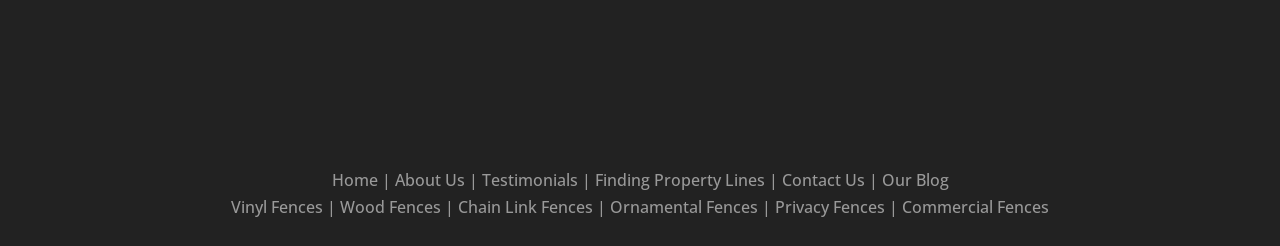Identify the bounding box coordinates of the area that should be clicked in order to complete the given instruction: "Call the office phone number". The bounding box coordinates should be four float numbers between 0 and 1, i.e., [left, top, right, bottom].

[0.68, 0.153, 0.765, 0.242]